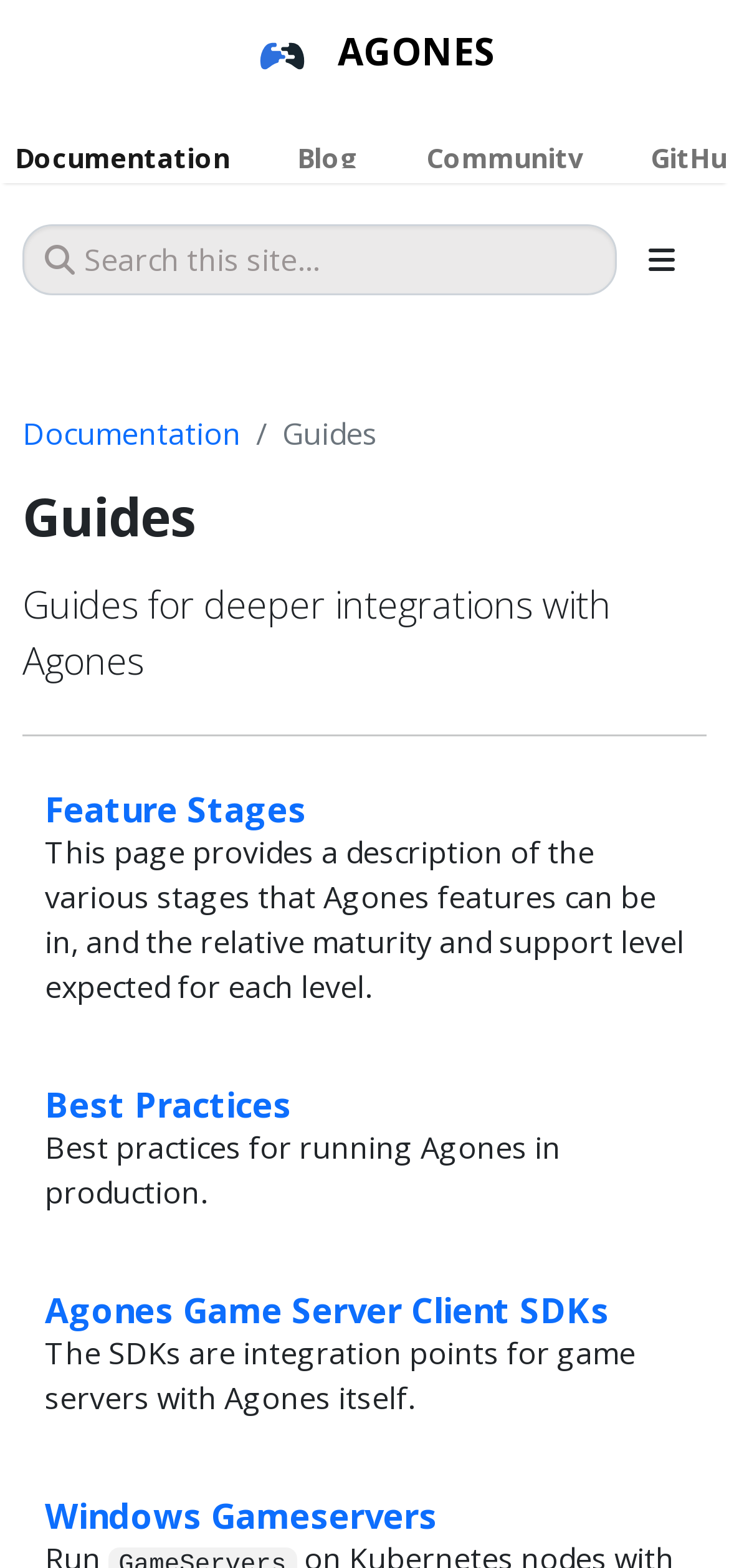Respond to the question below with a single word or phrase:
What is the topic of the 'Best Practices' section?

Running Agones in production